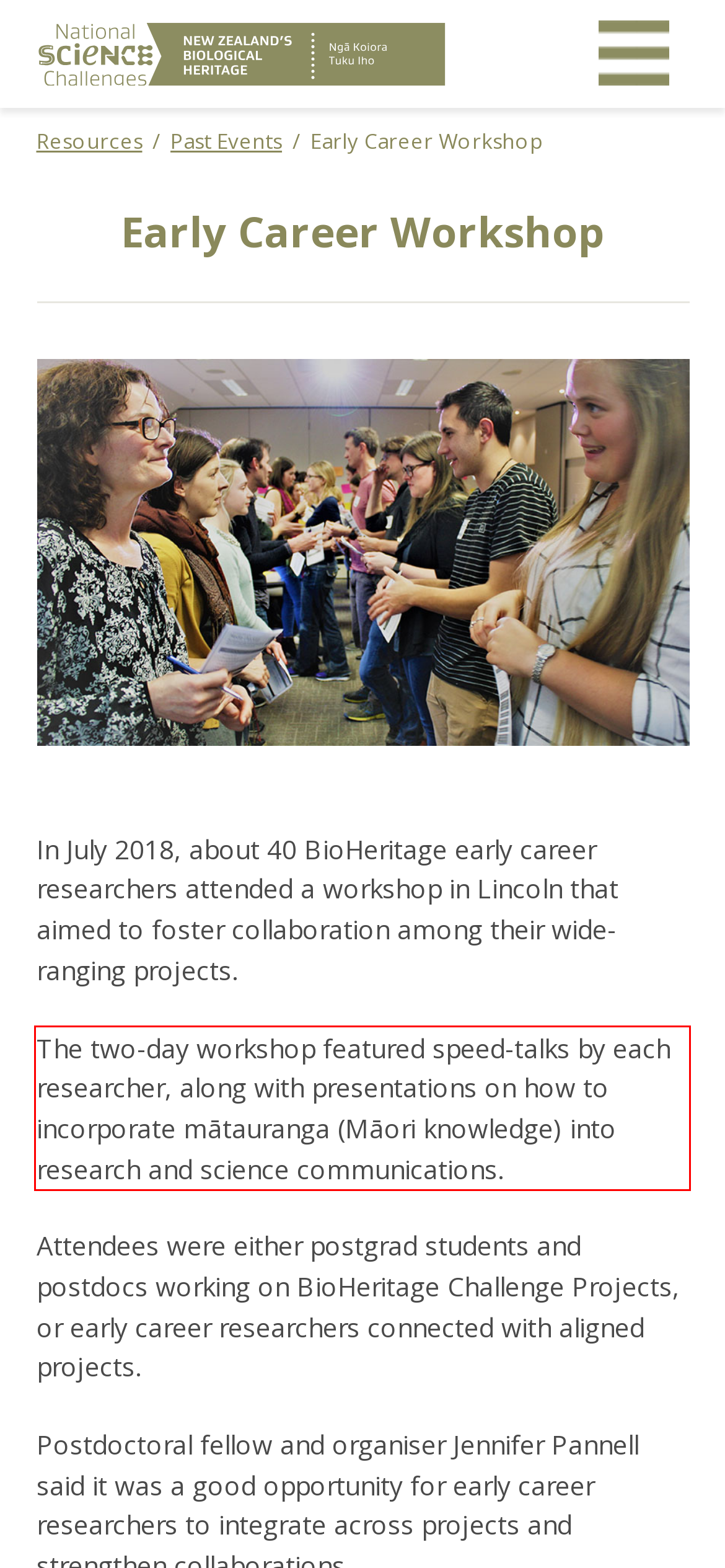Given a webpage screenshot with a red bounding box, perform OCR to read and deliver the text enclosed by the red bounding box.

The two-day workshop featured speed-talks by each researcher, along with presentations on how to incorporate mātauranga (Māori knowledge) into research and science communications.